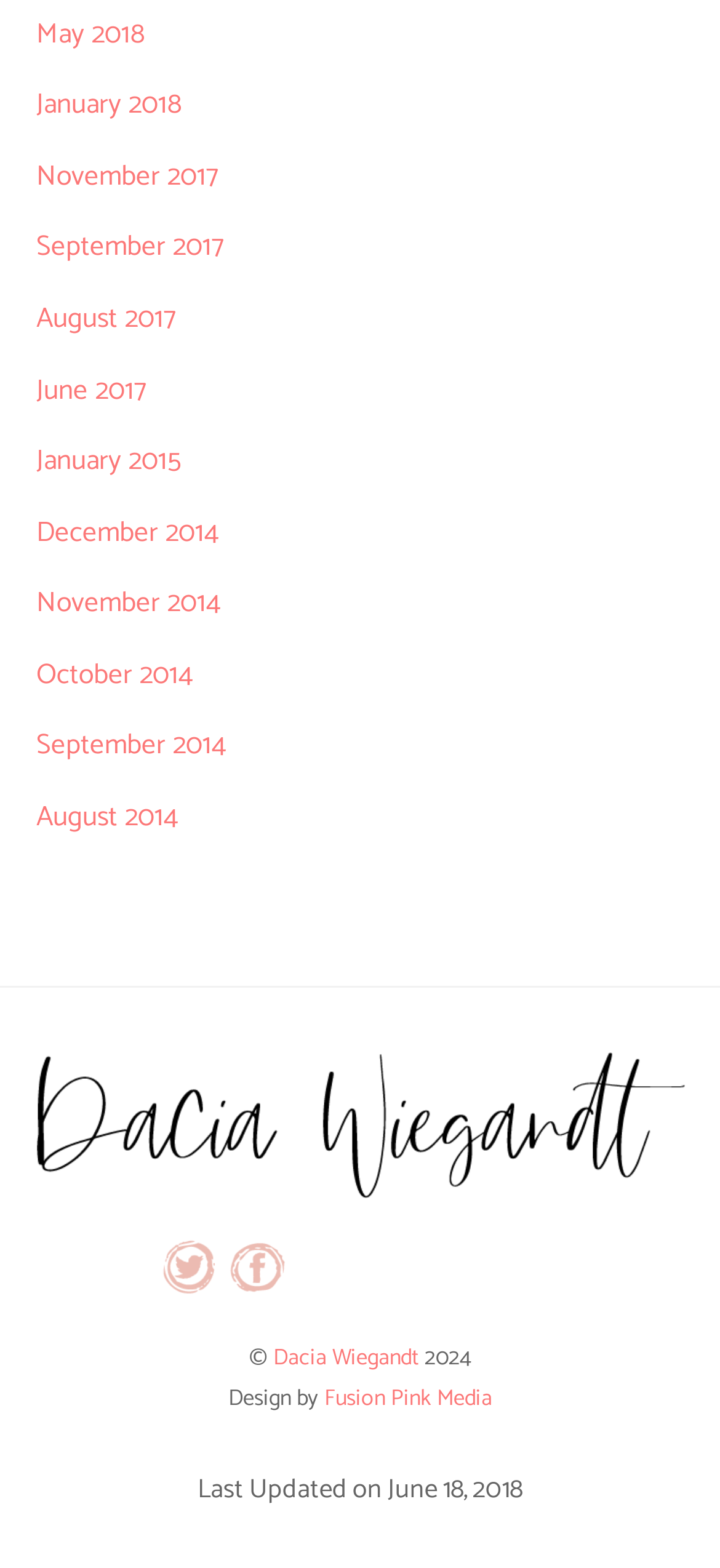Find and provide the bounding box coordinates for the UI element described with: "parent_node: Search name="s" placeholder="Search"".

None